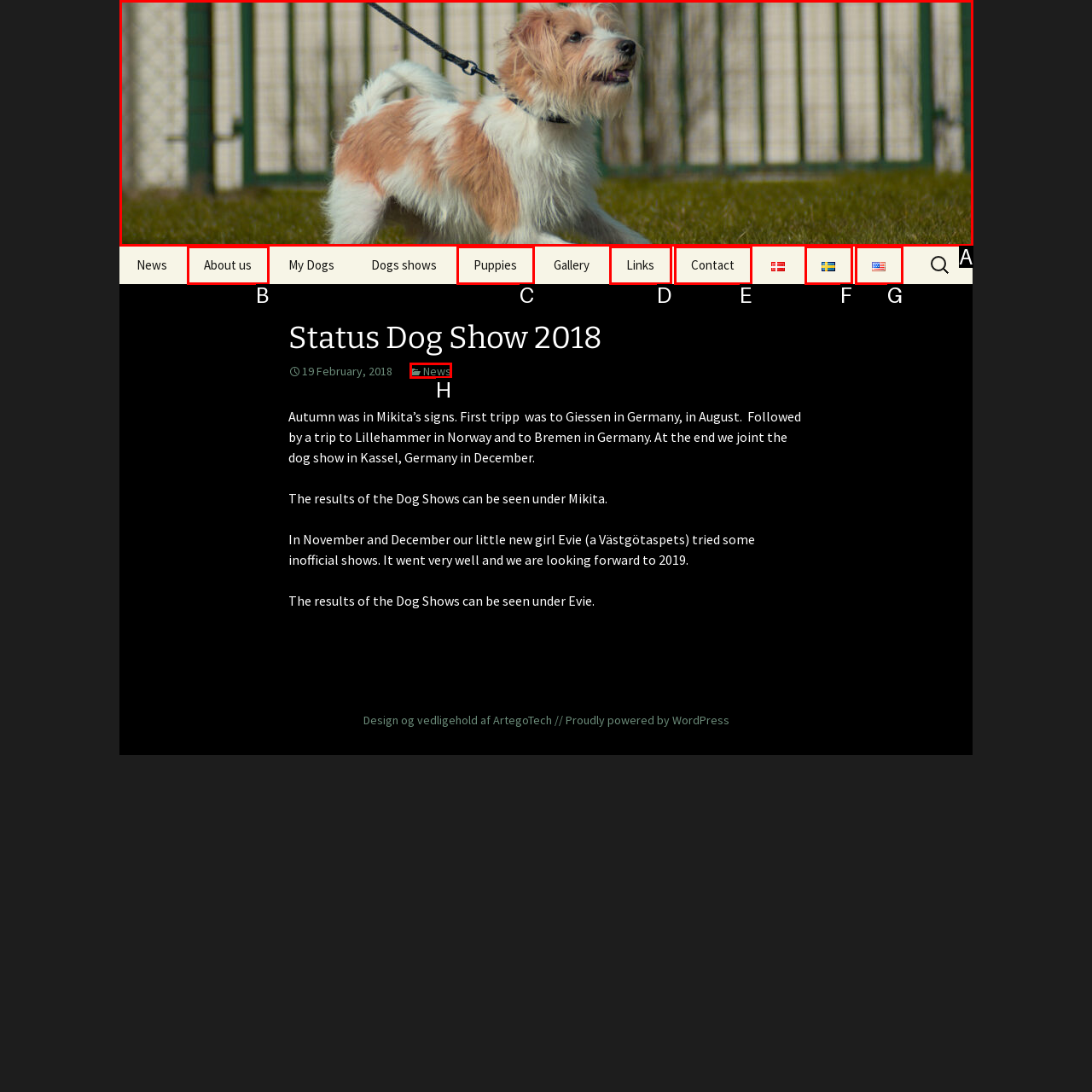With the description: Links, find the option that corresponds most closely and answer with its letter directly.

D